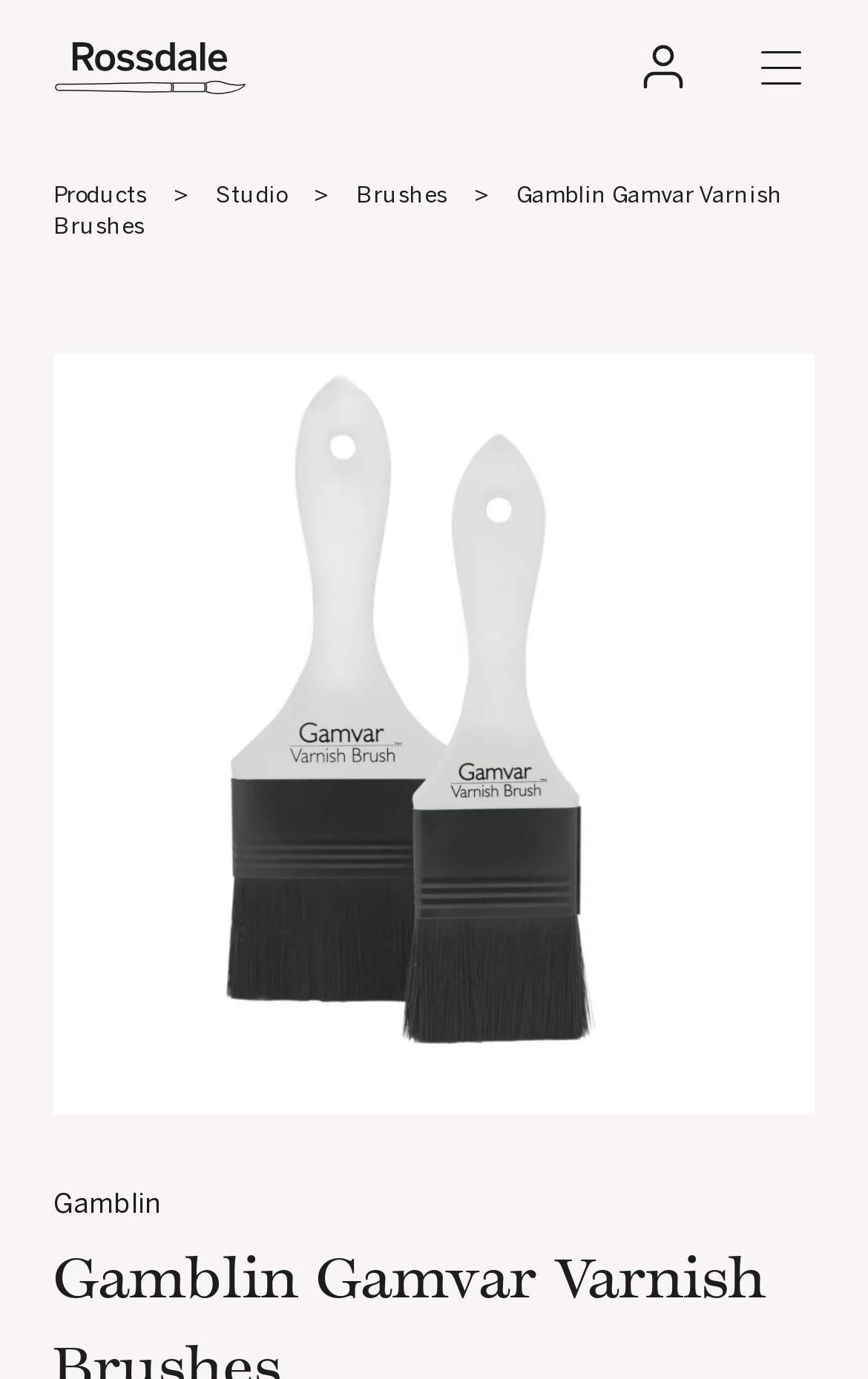How many navigation links are there? Look at the image and give a one-word or short phrase answer.

4